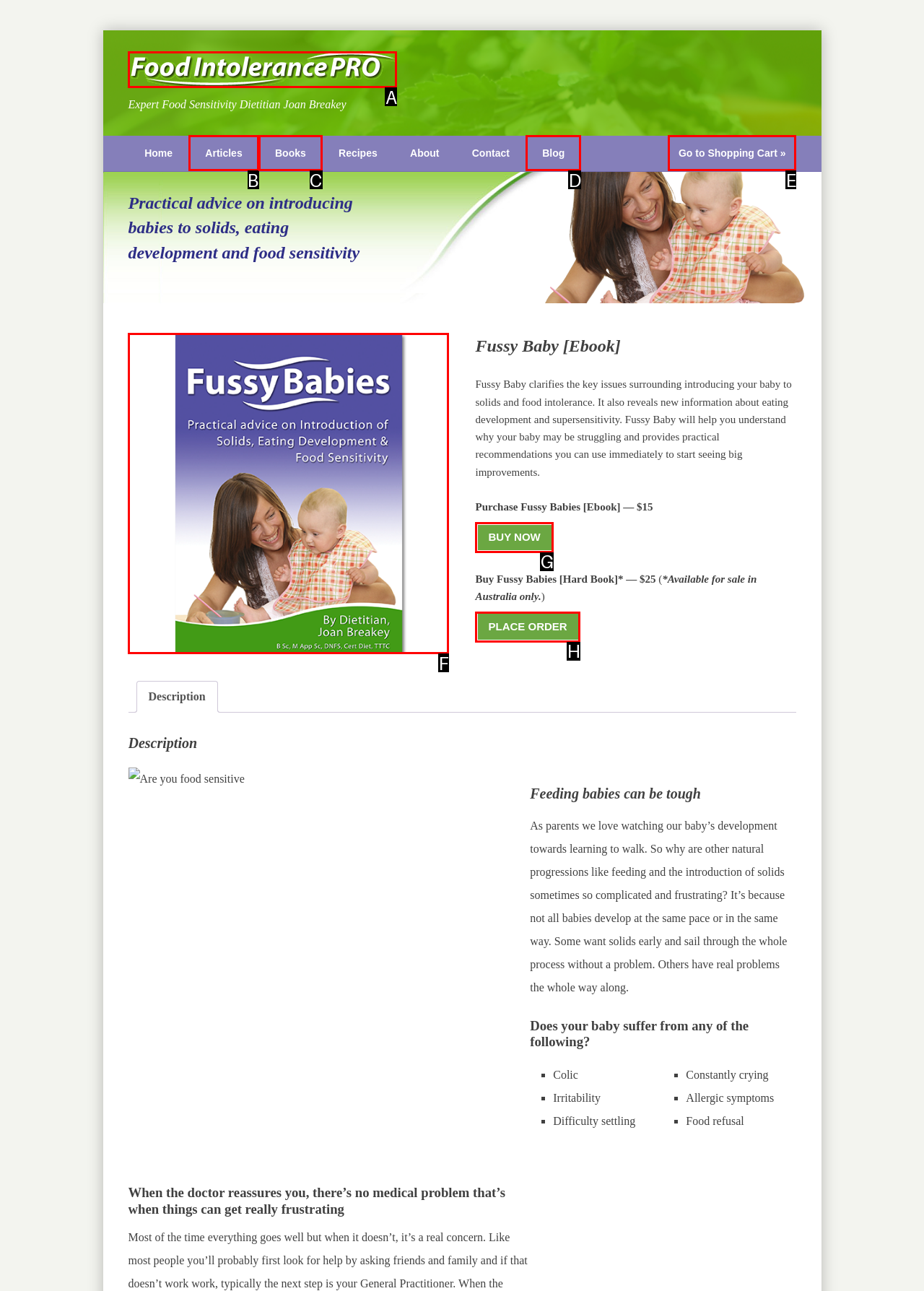Given the description: Go to Shopping Cart », determine the corresponding lettered UI element.
Answer with the letter of the selected option.

E